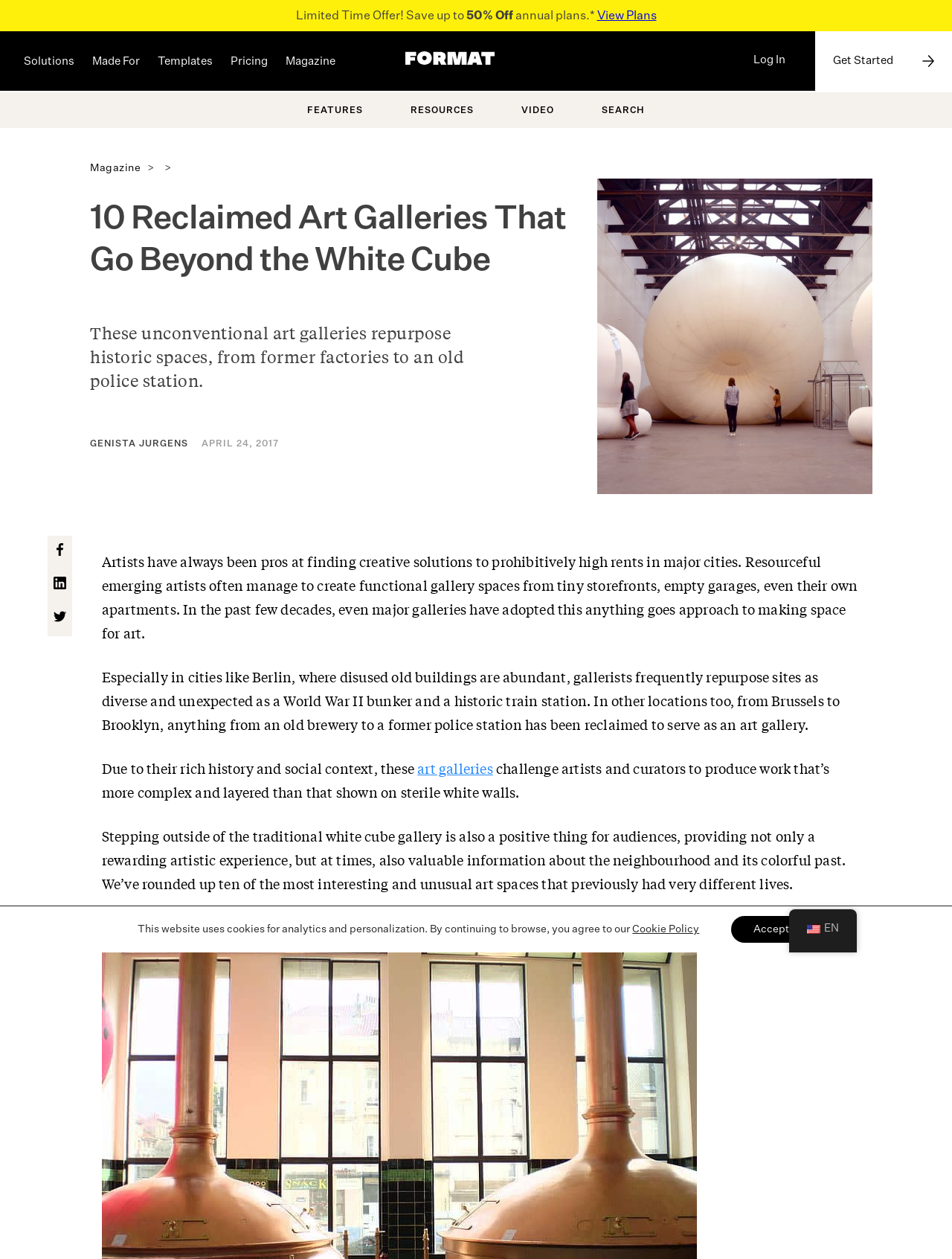Can you determine the bounding box coordinates of the area that needs to be clicked to fulfill the following instruction: "Explore the 'Online Portfolio'"?

[0.02, 0.093, 0.98, 0.115]